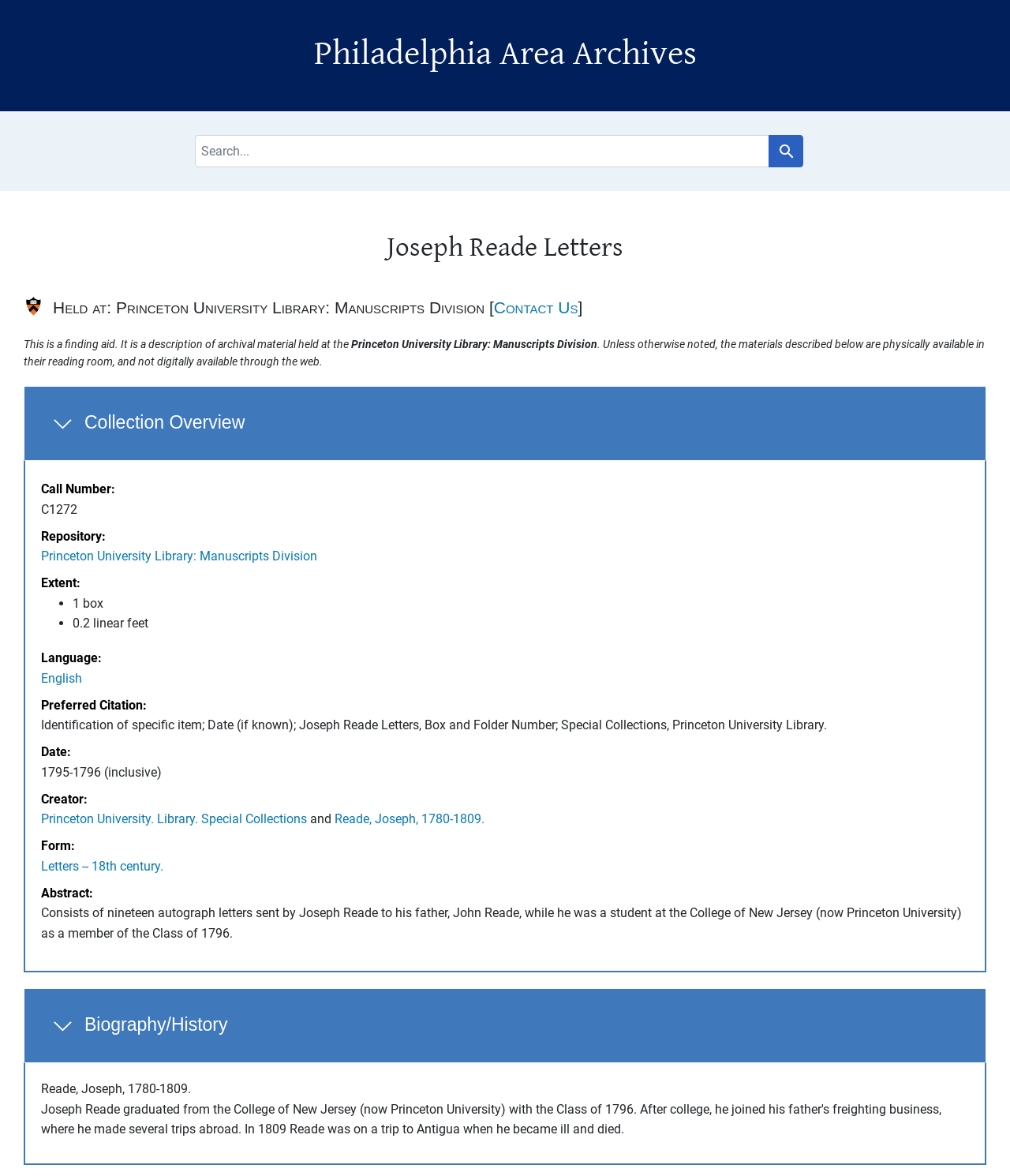Predict the bounding box of the UI element based on the description: "Princeton University. Library. Special Collections". The coordinates should be four float numbers between 0 and 1, formatted as [left, top, right, bottom].

[0.041, 0.69, 0.304, 0.703]